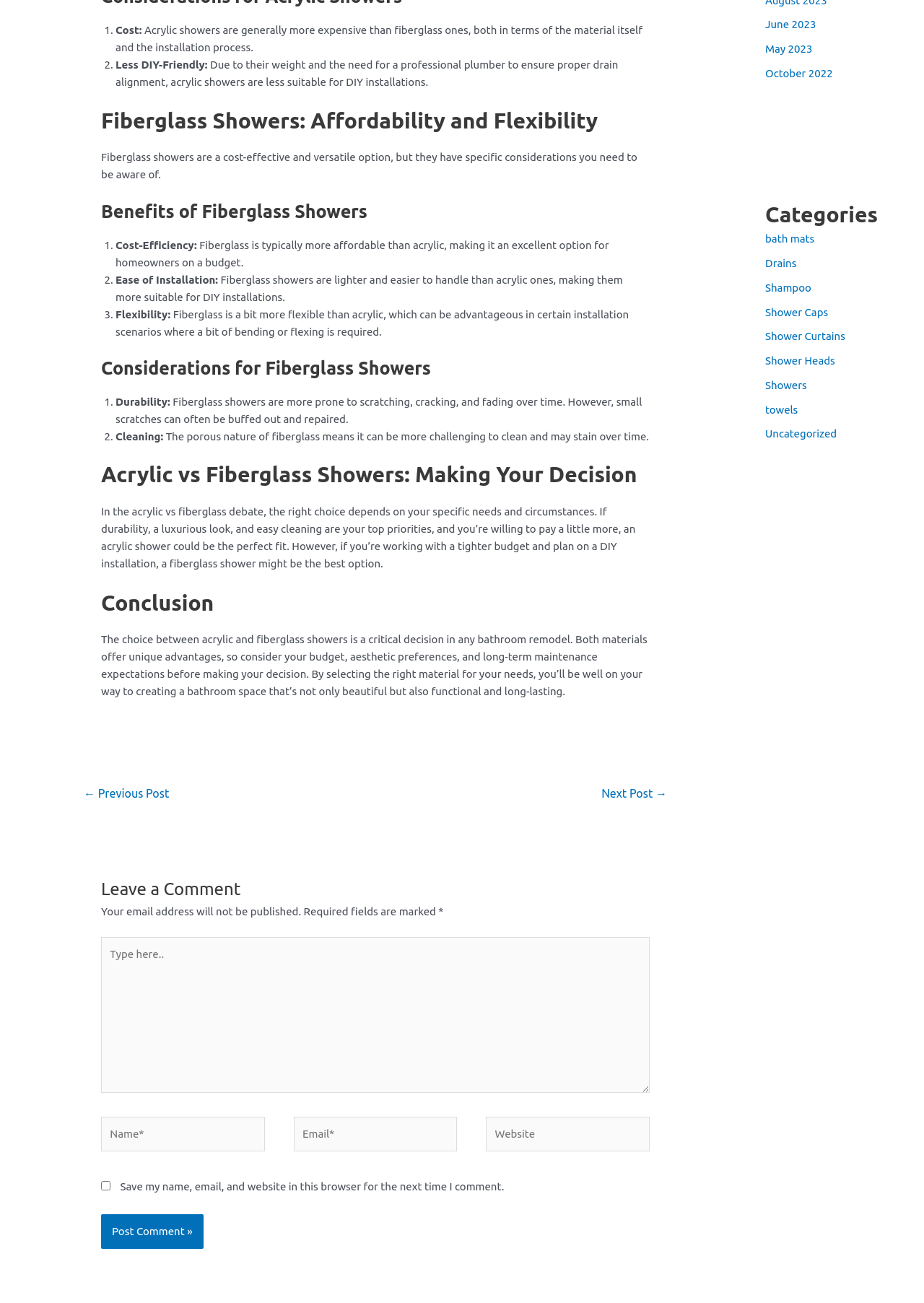Bounding box coordinates are specified in the format (top-left x, top-left y, bottom-right x, bottom-right y). All values are floating point numbers bounded between 0 and 1. Please provide the bounding box coordinate of the region this sentence describes: Shower Caps

[0.828, 0.235, 0.896, 0.244]